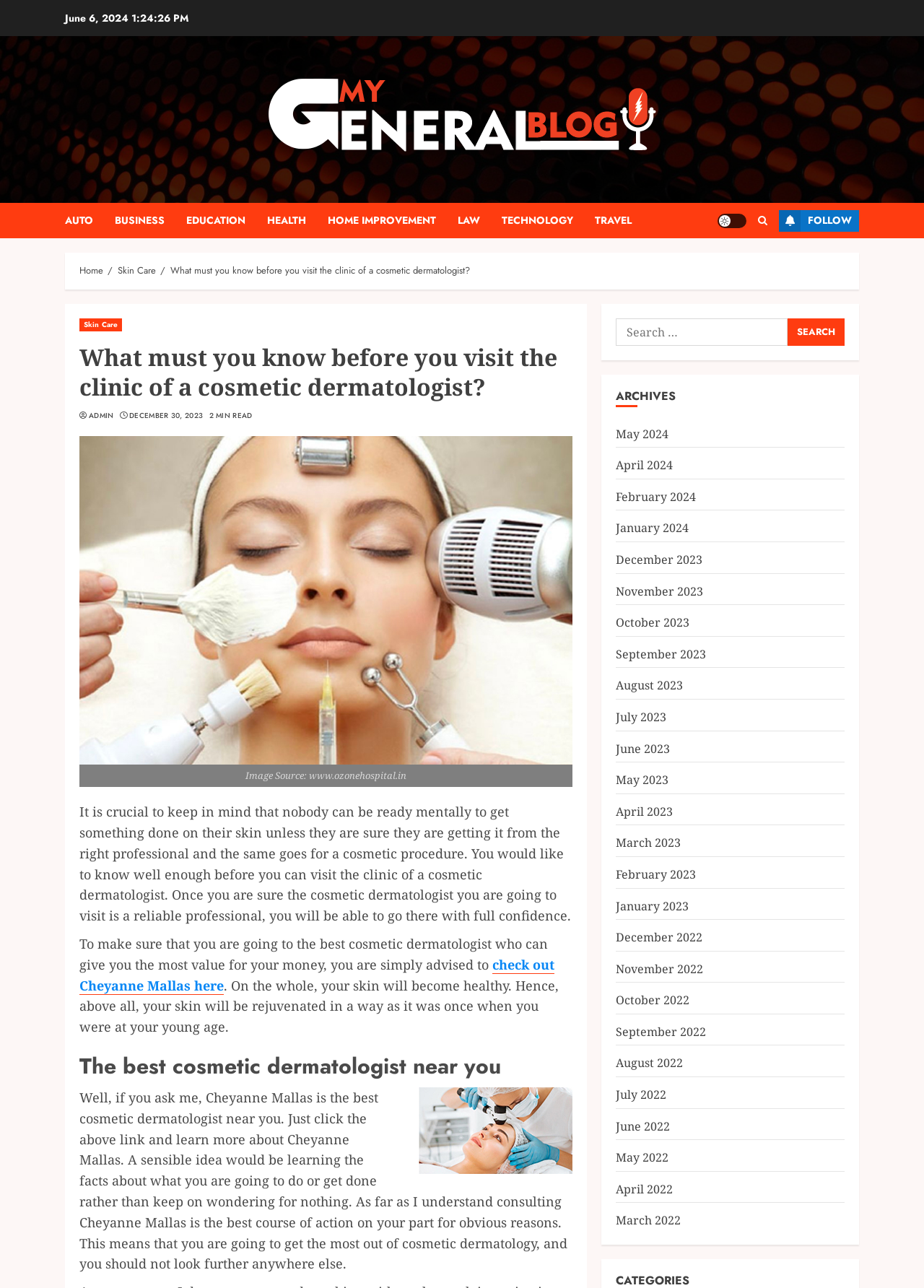What is the category of the blog post?
Can you give a detailed and elaborate answer to the question?

I determined the category of the blog post by looking at the breadcrumbs navigation element, which has a link 'Skin Care' with bounding box coordinates [0.127, 0.205, 0.169, 0.216].